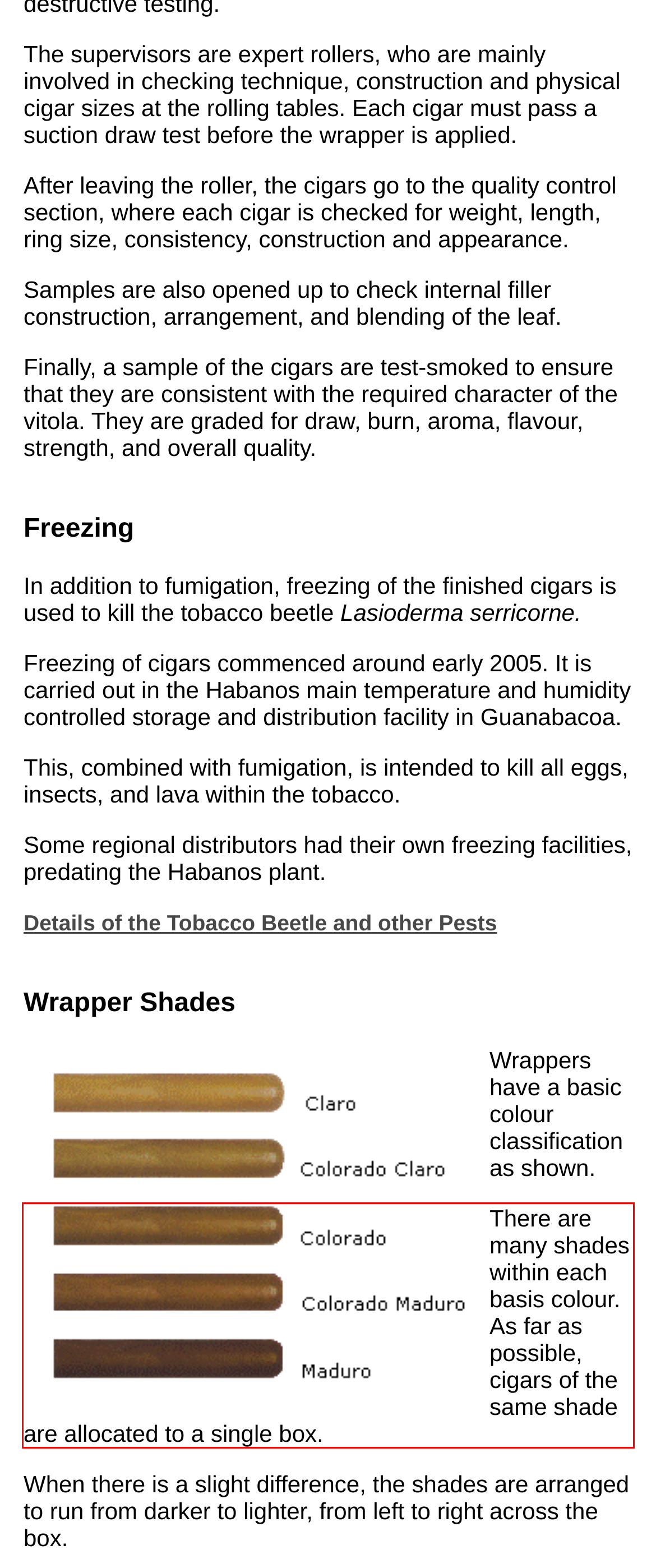The screenshot provided shows a webpage with a red bounding box. Apply OCR to the text within this red bounding box and provide the extracted content.

There are many shades within each basis colour. As far as possible, cigars of the same shade are allocated to a single box.